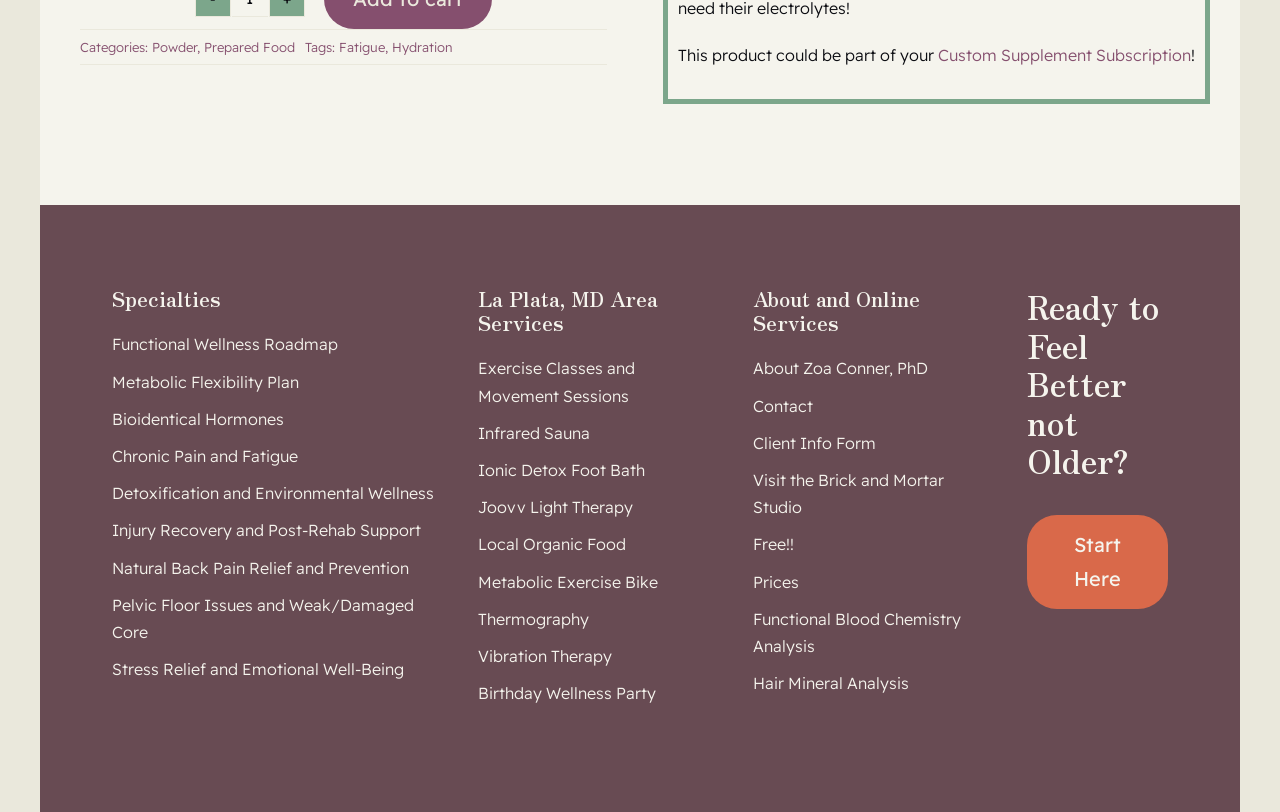Locate the bounding box coordinates of the segment that needs to be clicked to meet this instruction: "Explore Functional Wellness Roadmap".

[0.087, 0.408, 0.341, 0.444]